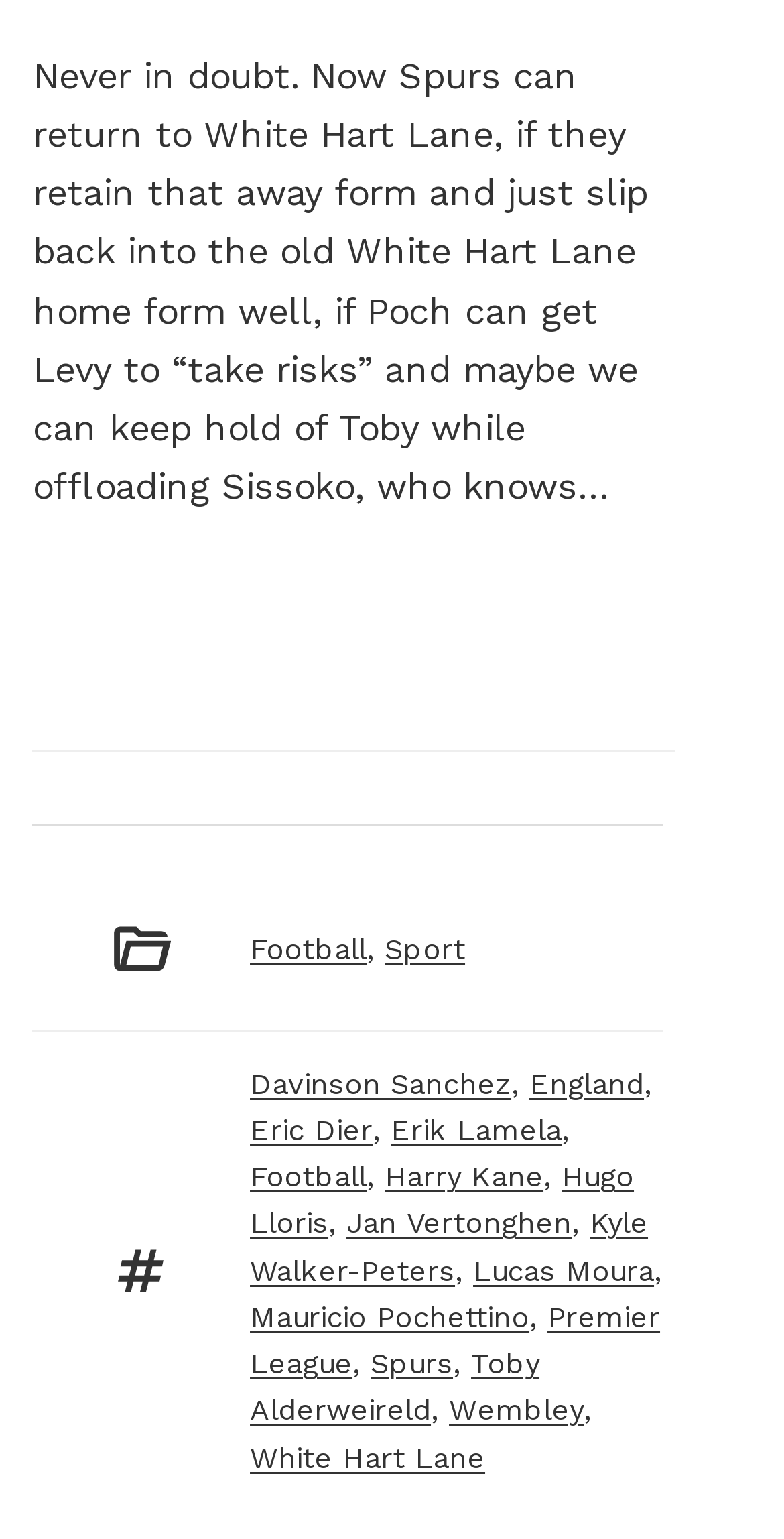Determine the bounding box coordinates for the UI element matching this description: "England".

[0.675, 0.692, 0.821, 0.715]